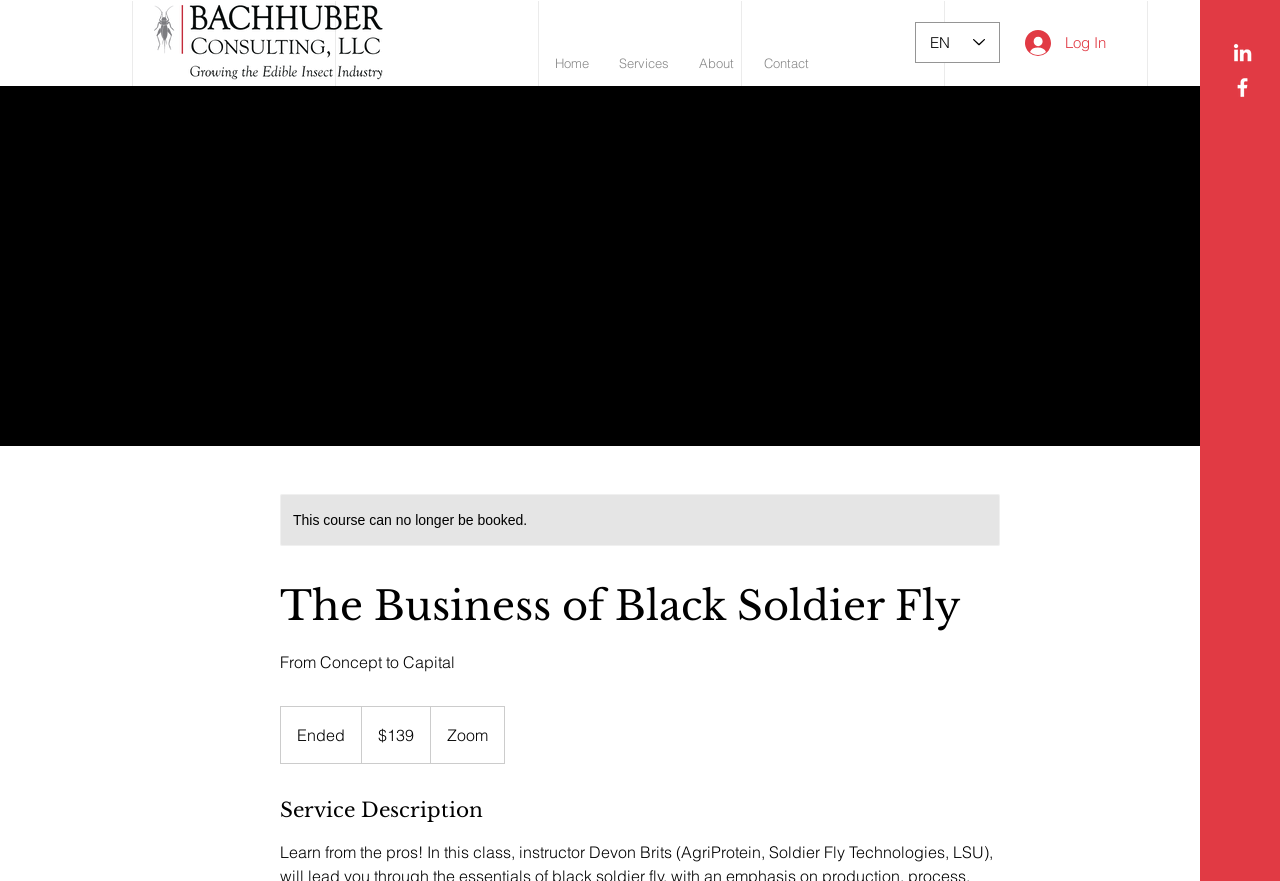Analyze the image and answer the question with as much detail as possible: 
What is the price of the course?

The price of the course is mentioned on the webpage as 139 US dollars. This information can be found in the section that describes the course details.